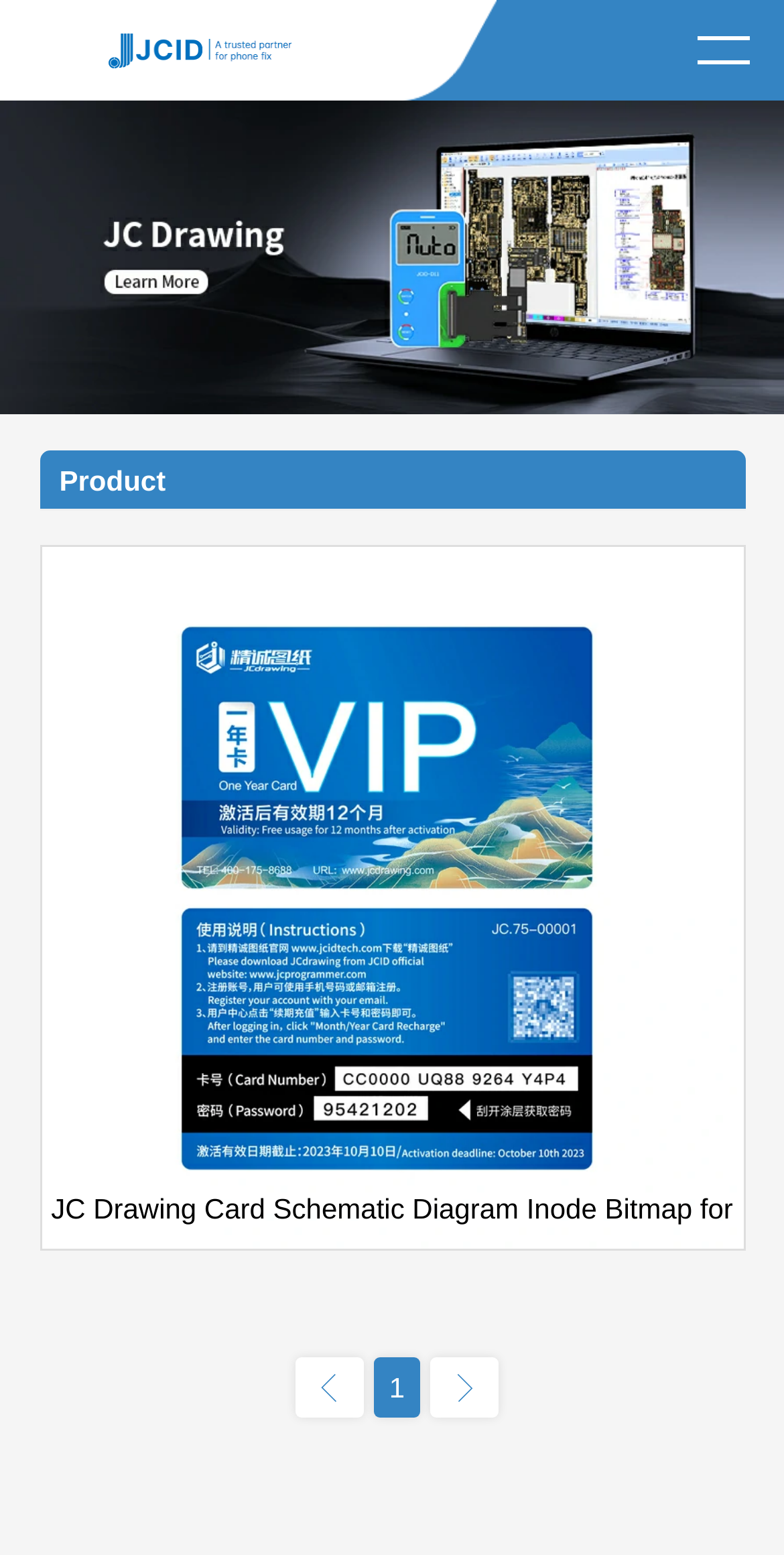Determine the bounding box coordinates of the clickable element to achieve the following action: 'go to home page'. Provide the coordinates as four float values between 0 and 1, formatted as [left, top, right, bottom].

[0.0, 0.2, 1.0, 0.239]